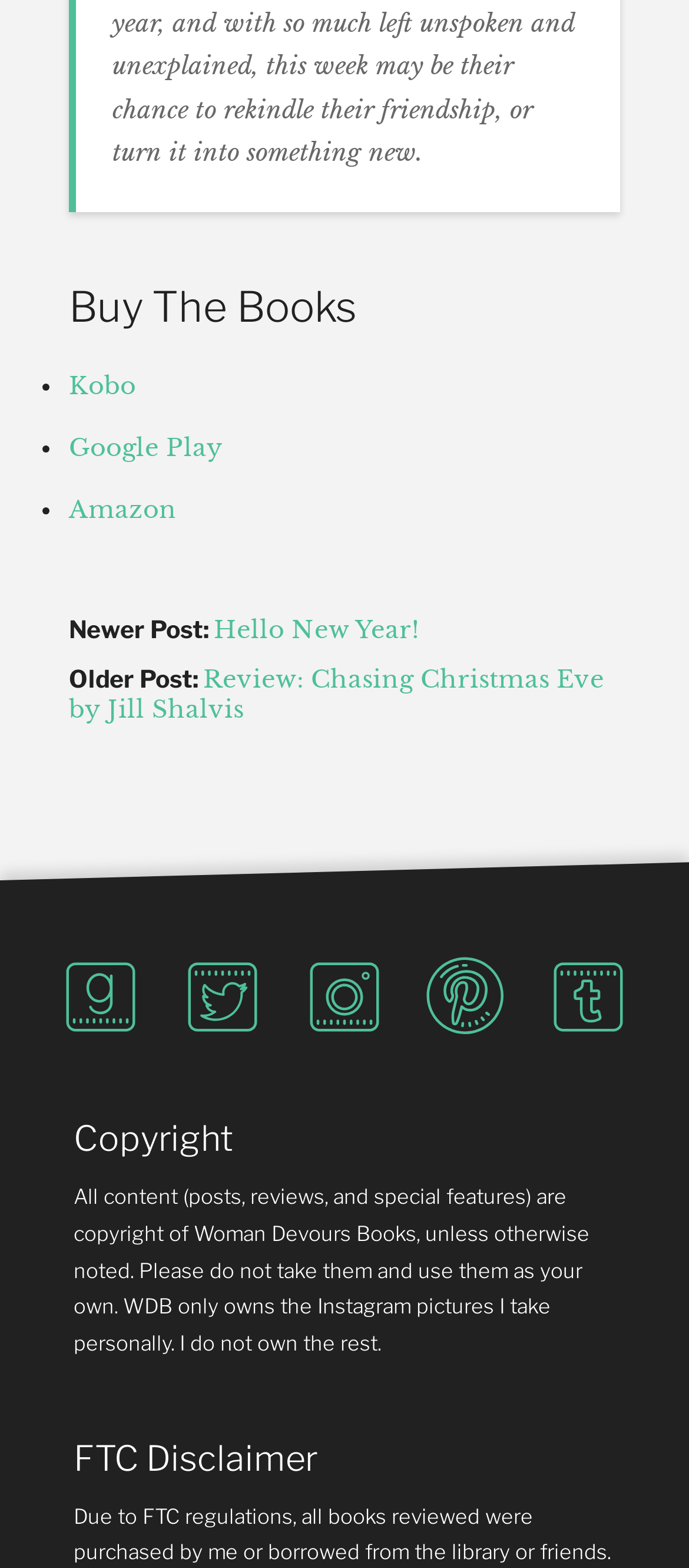Find the bounding box coordinates of the clickable element required to execute the following instruction: "Go to 'Copyright' section". Provide the coordinates as four float numbers between 0 and 1, i.e., [left, top, right, bottom].

[0.107, 0.713, 0.893, 0.74]